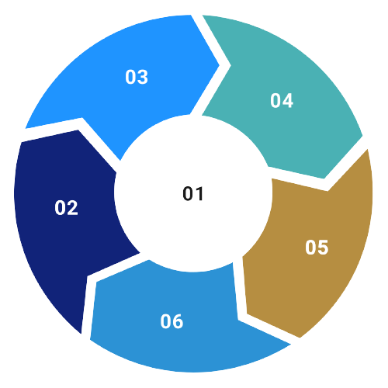What is the purpose of the numerals in the graphic?
Using the visual information from the image, give a one-word or short-phrase answer.

Indicating order